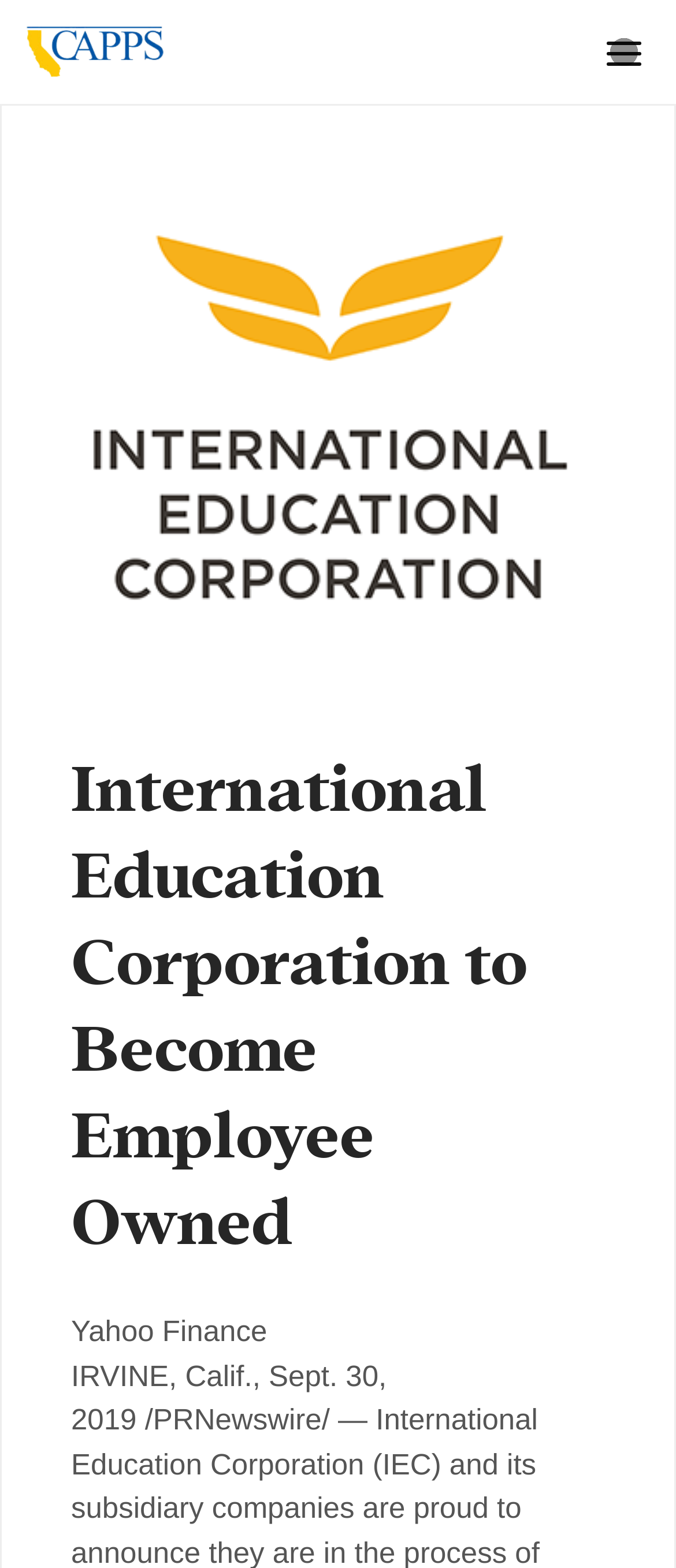Identify and extract the heading text of the webpage.

International Education Corporation to Become Employee Owned